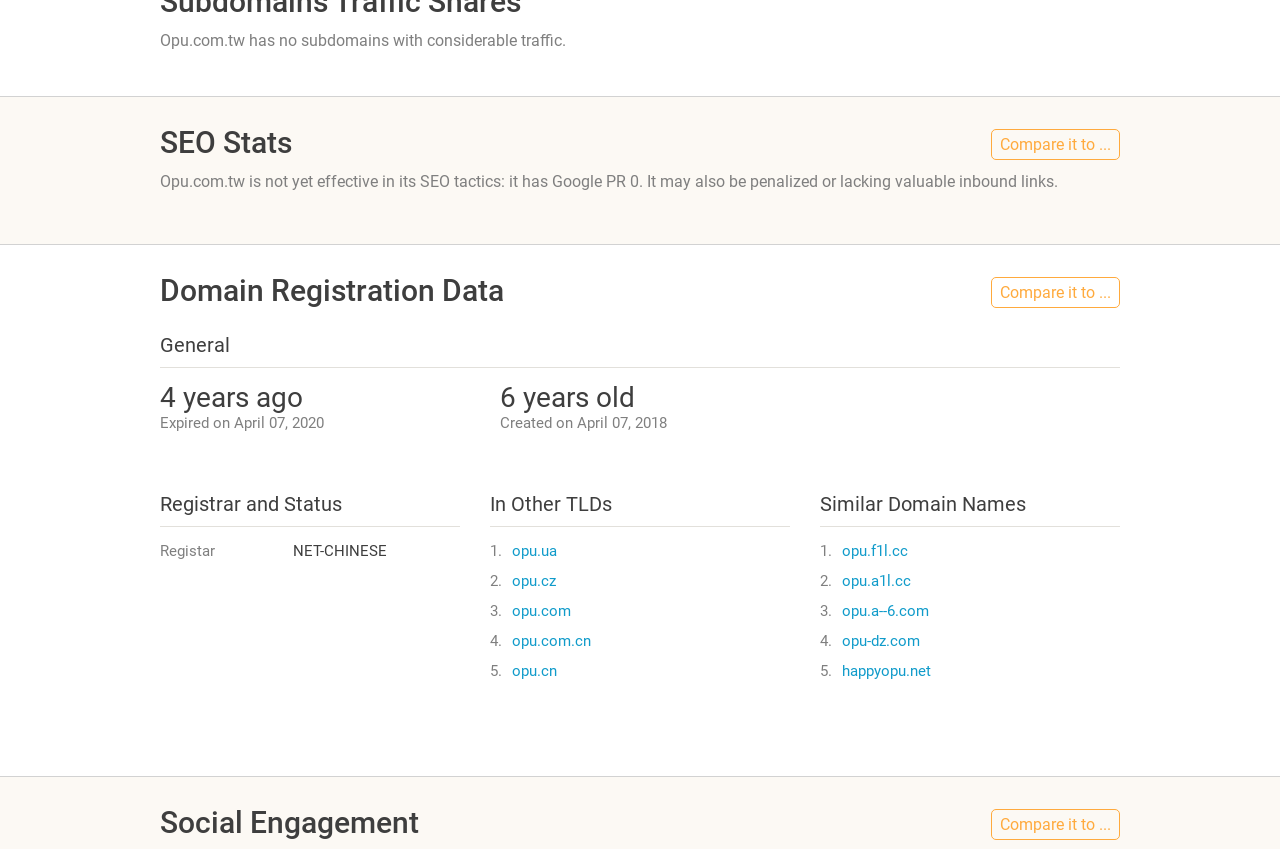When was Opu.com.tw created? Based on the screenshot, please respond with a single word or phrase.

April 07, 2018